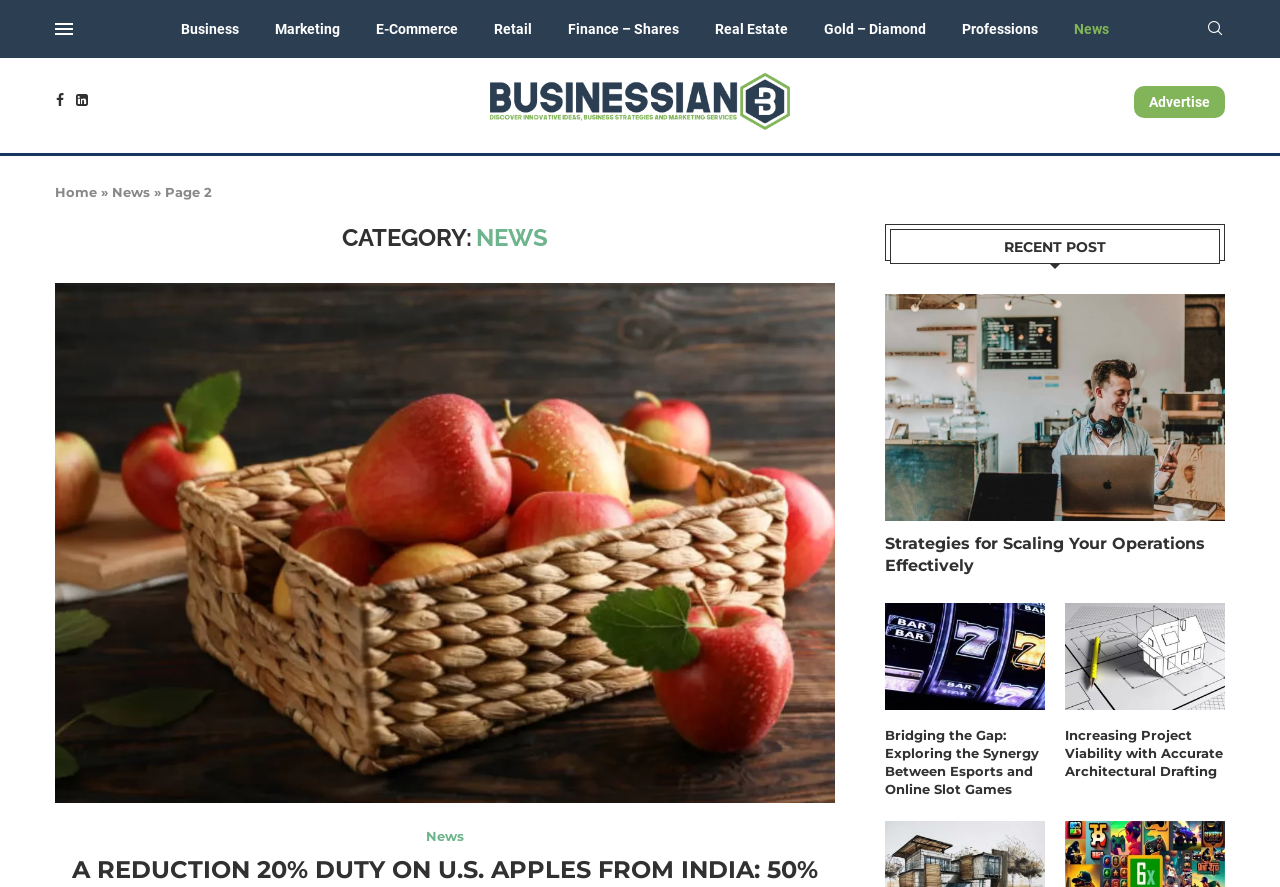Please locate the clickable area by providing the bounding box coordinates to follow this instruction: "Search for something".

None